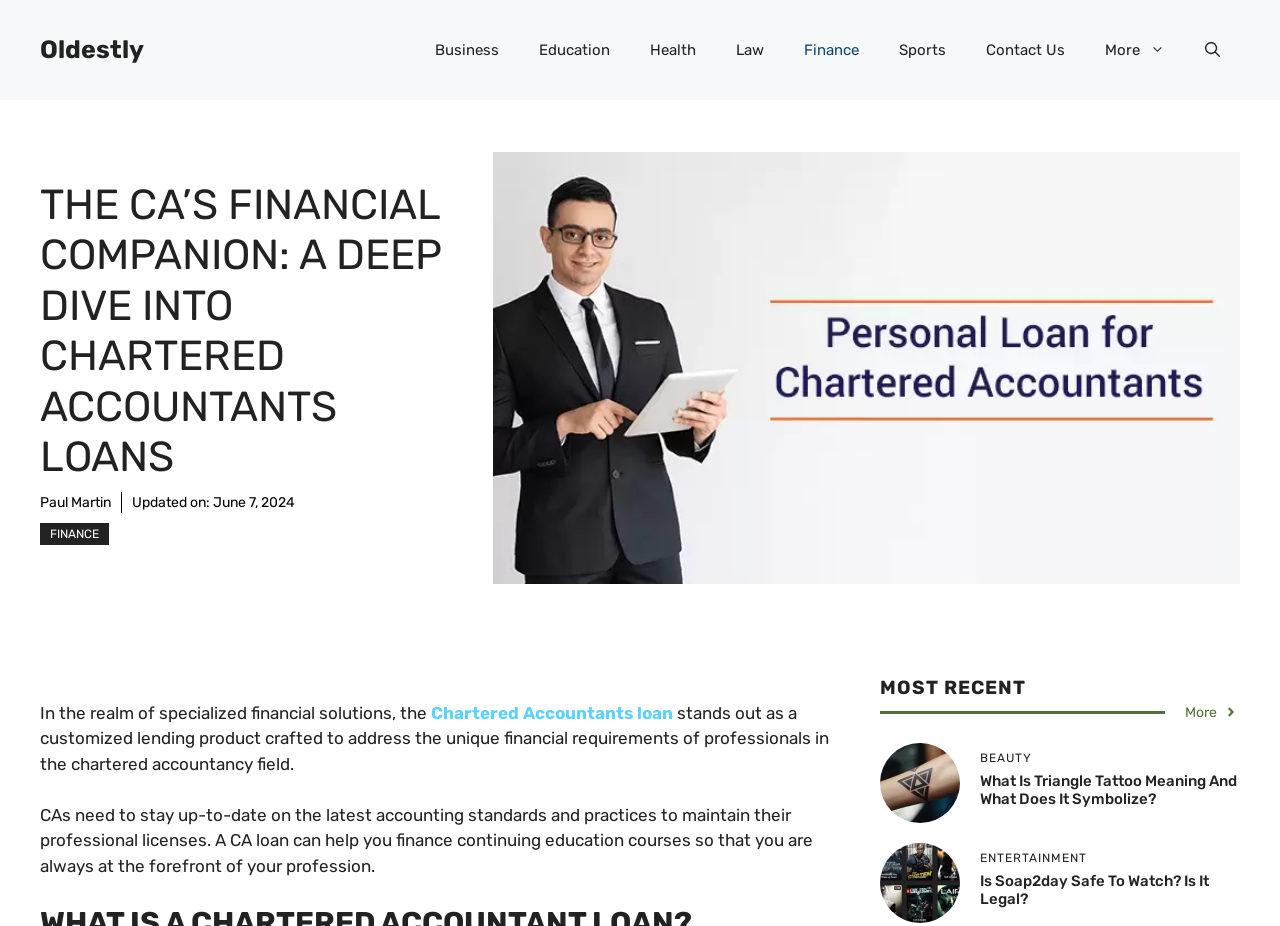Determine the bounding box coordinates of the clickable region to carry out the instruction: "Explore the 'What Is Triangle Tattoo Meaning And What Does It Symbolize?' article".

[0.766, 0.834, 0.966, 0.873]